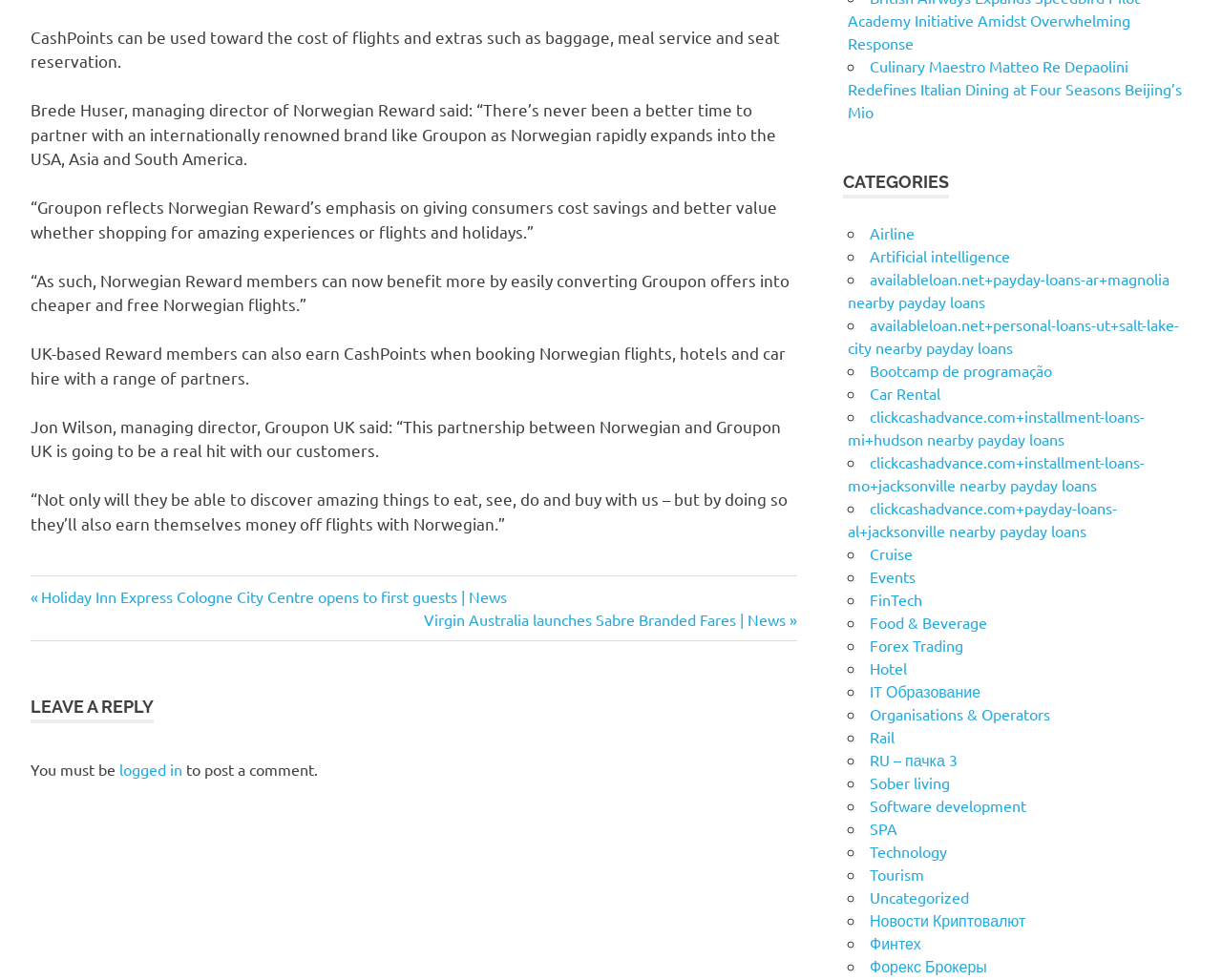Given the element description, predict the bounding box coordinates in the format (top-left x, top-left y, bottom-right x, bottom-right y). Make sure all values are between 0 and 1. Here is the element description: IT Образование

[0.712, 0.695, 0.802, 0.715]